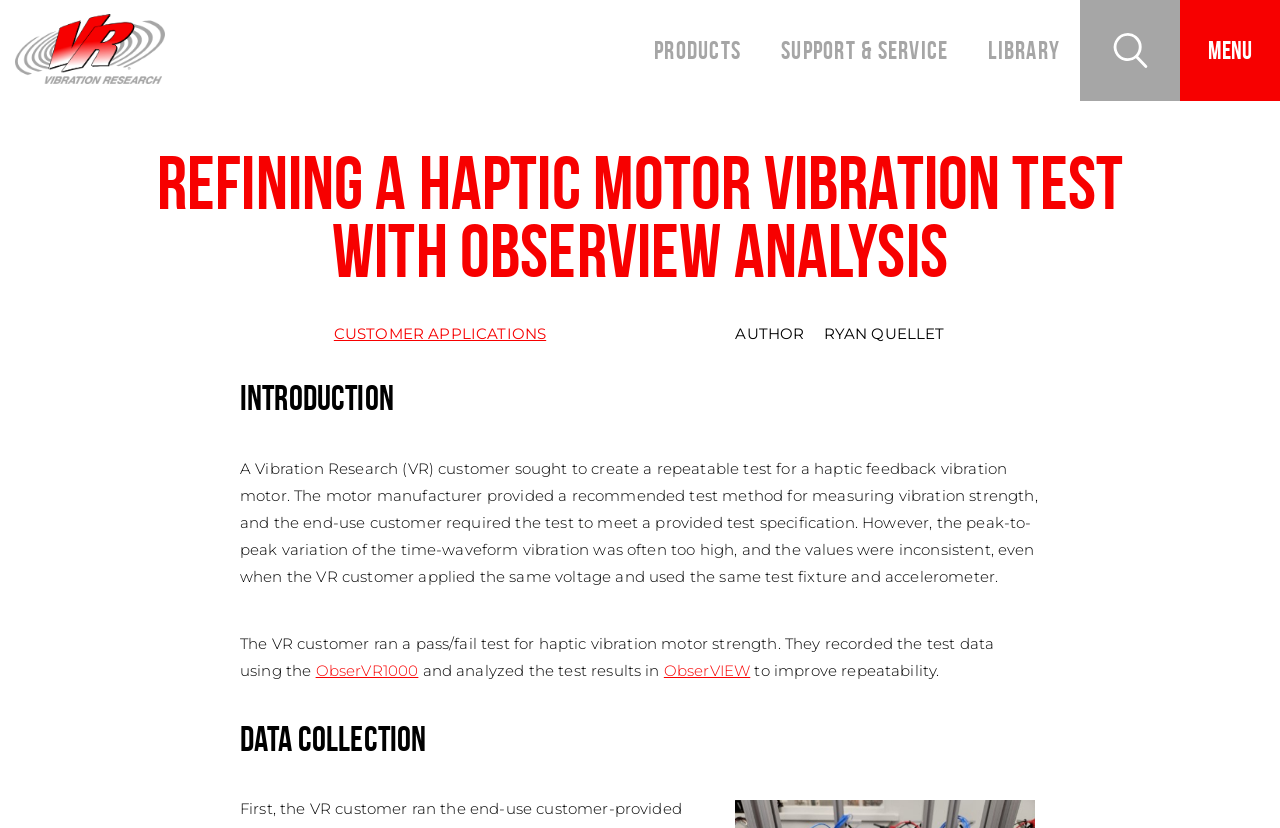Please identify the bounding box coordinates of the element that needs to be clicked to perform the following instruction: "Learn more about ObserVIEW".

[0.519, 0.798, 0.586, 0.821]